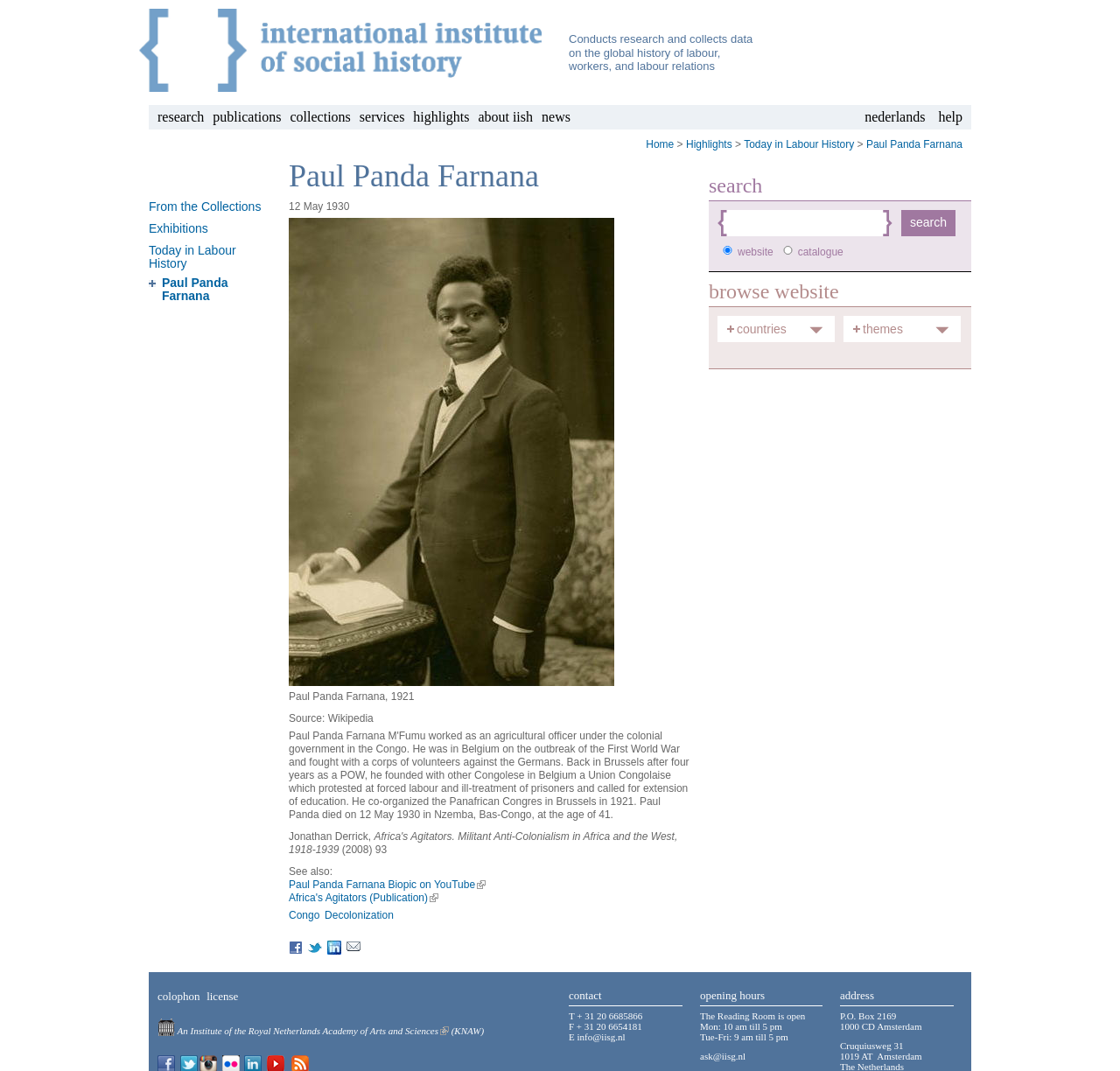Please use the details from the image to answer the following question comprehensively:
What is the name of the person described on this webpage?

I found the answer by looking at the heading 'Paul Panda Farnana' and the link 'Paul Panda Farnana' which suggests that the webpage is about a person with this name.